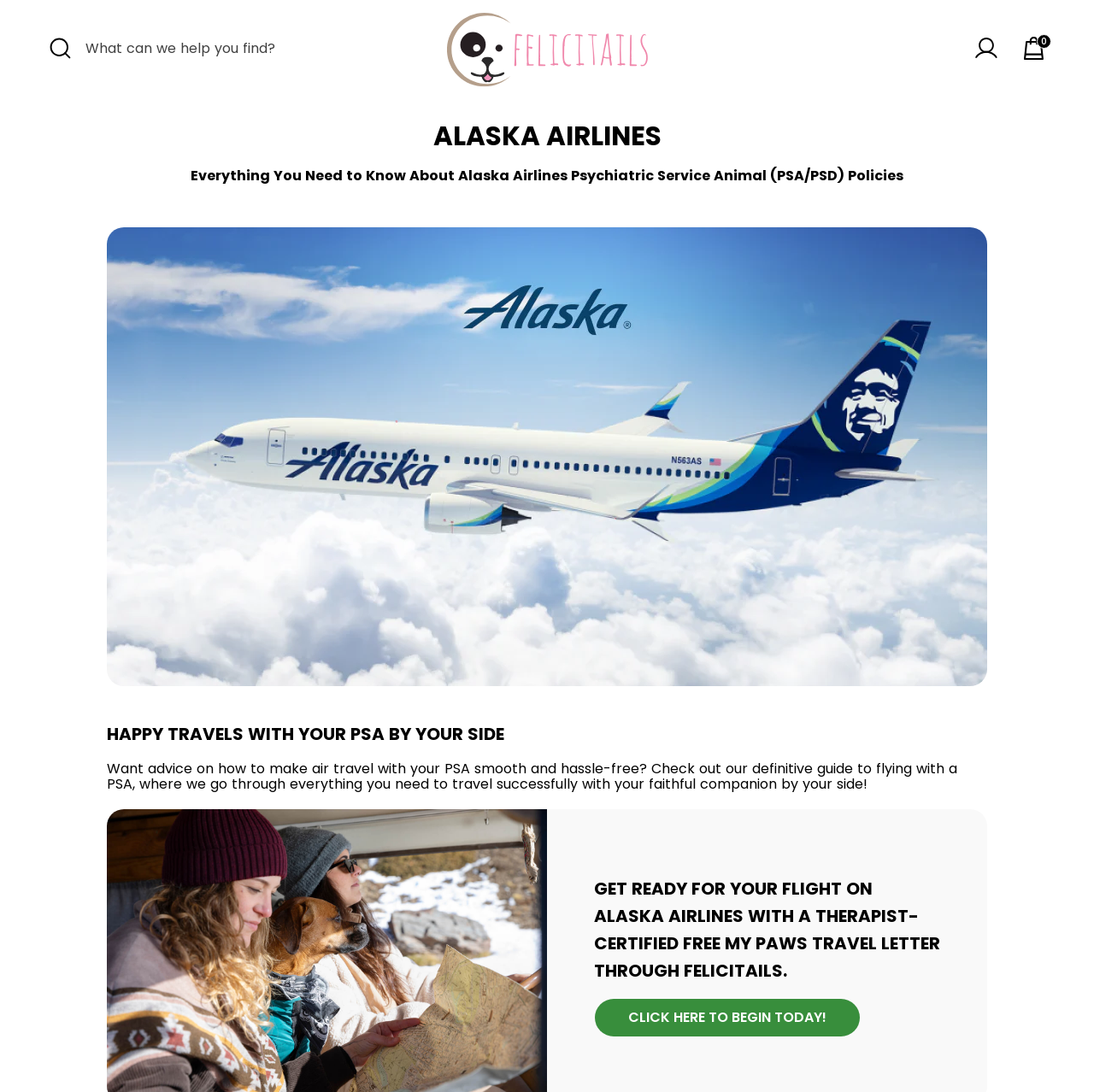Provide the bounding box coordinates of the HTML element this sentence describes: "parent_node: Search aria-label="Open Search"".

[0.039, 0.028, 0.071, 0.06]